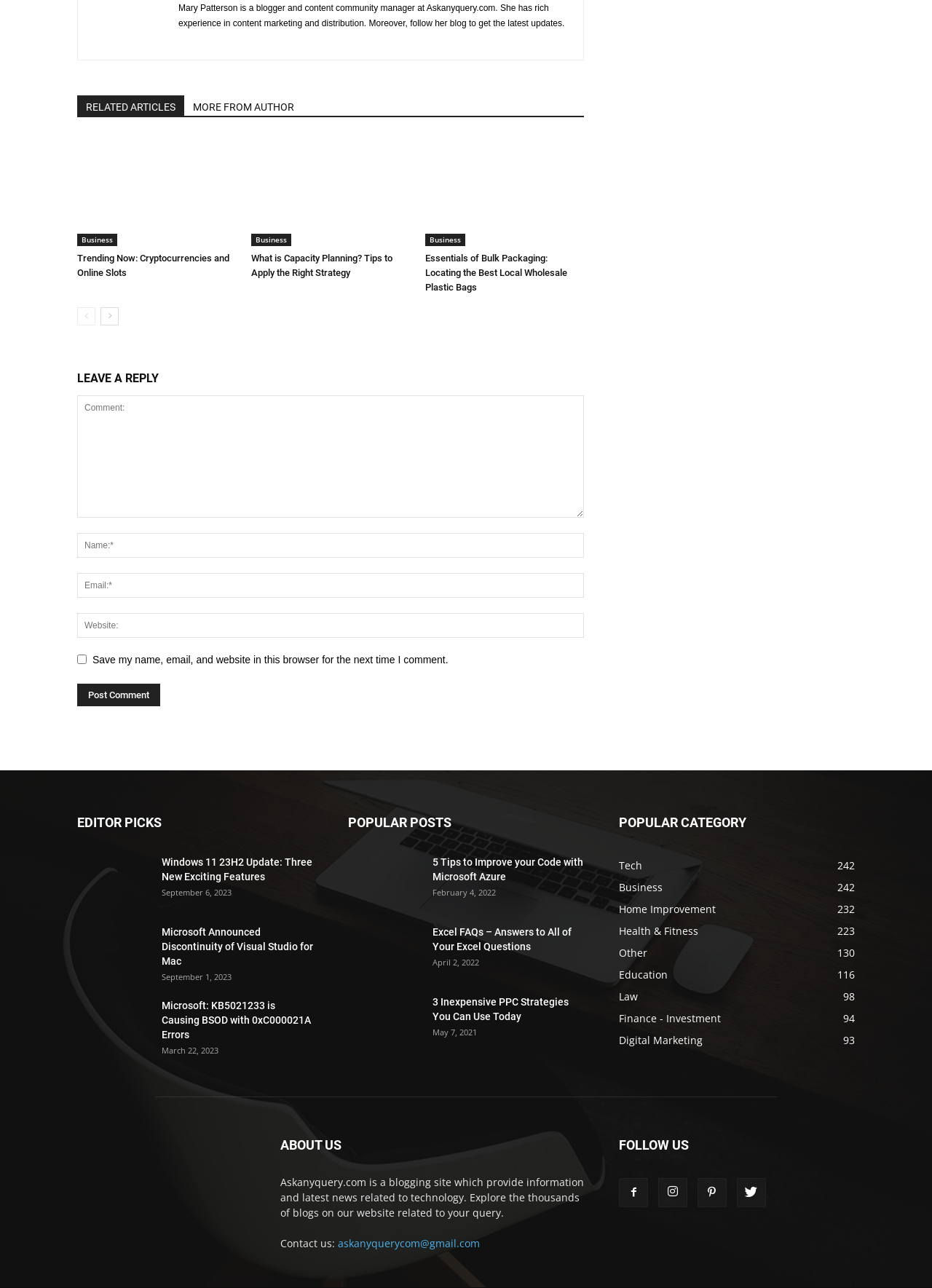Determine the bounding box coordinates of the UI element described below. Use the format (top-left x, top-left y, bottom-right x, bottom-right y) with floating point numbers between 0 and 1: Law98

[0.664, 0.768, 0.684, 0.779]